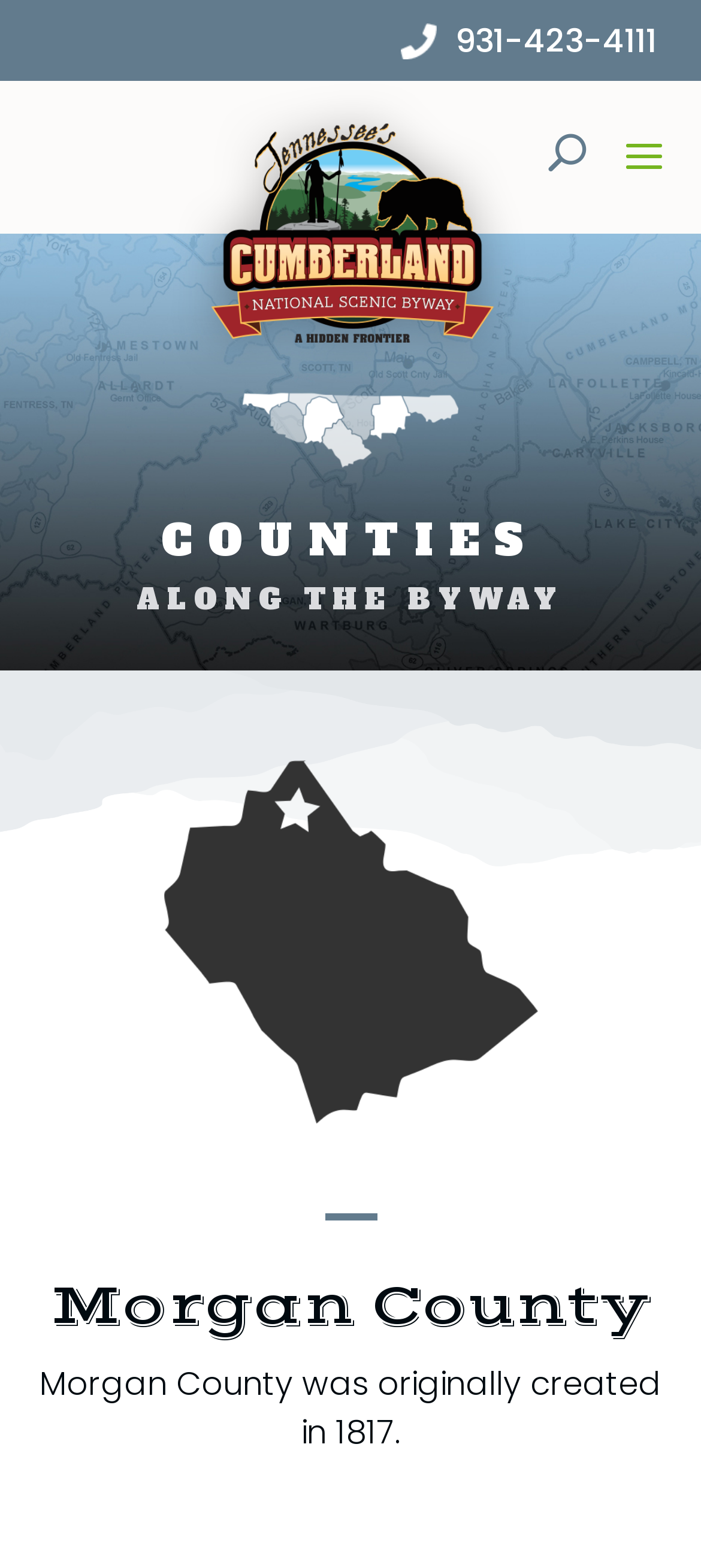Answer the question below in one word or phrase:
What is the region below the button with a bounding box of [0.783, 0.079, 0.834, 0.116]?

Image